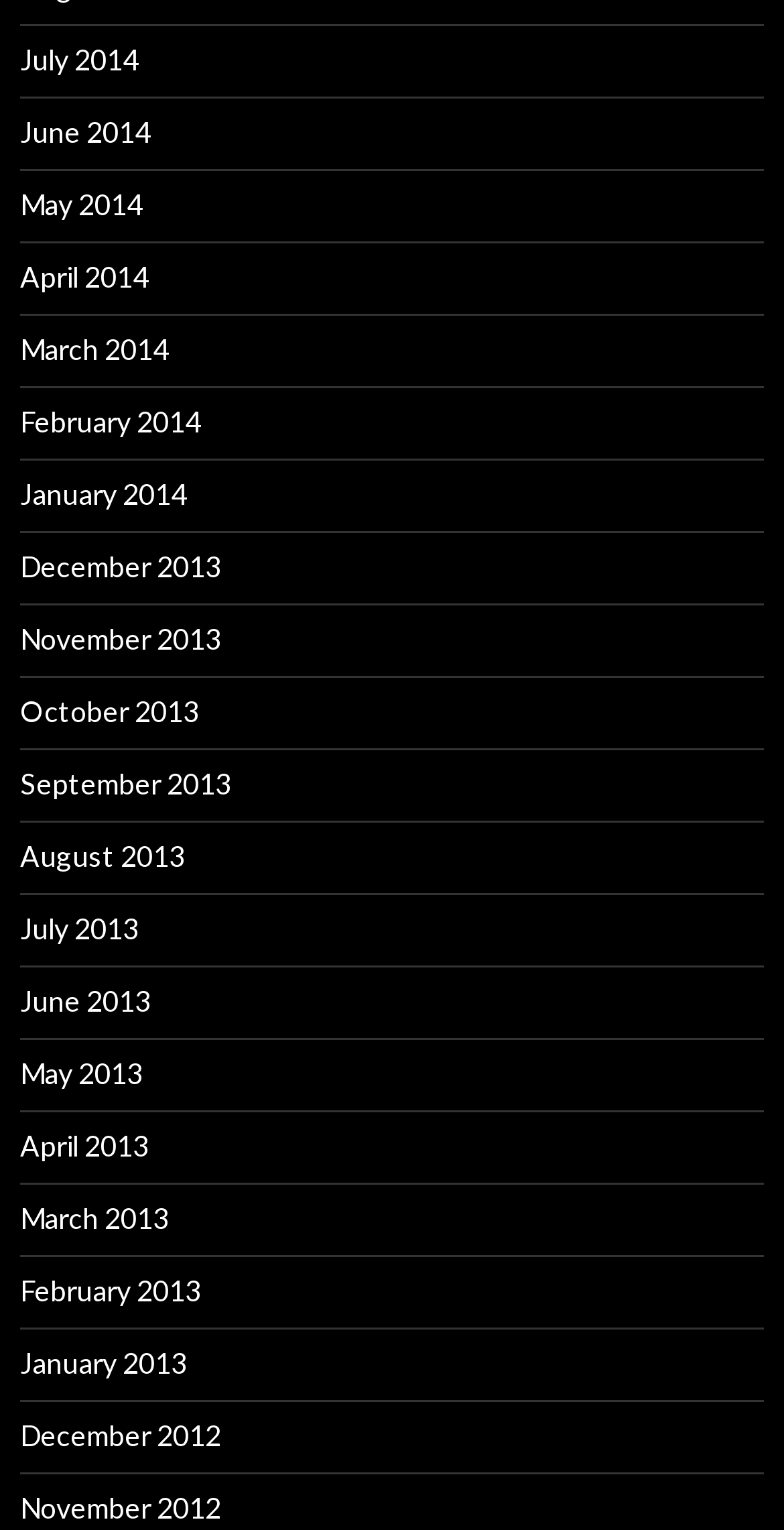Find the bounding box coordinates of the clickable area that will achieve the following instruction: "view December 2012".

[0.026, 0.927, 0.282, 0.949]